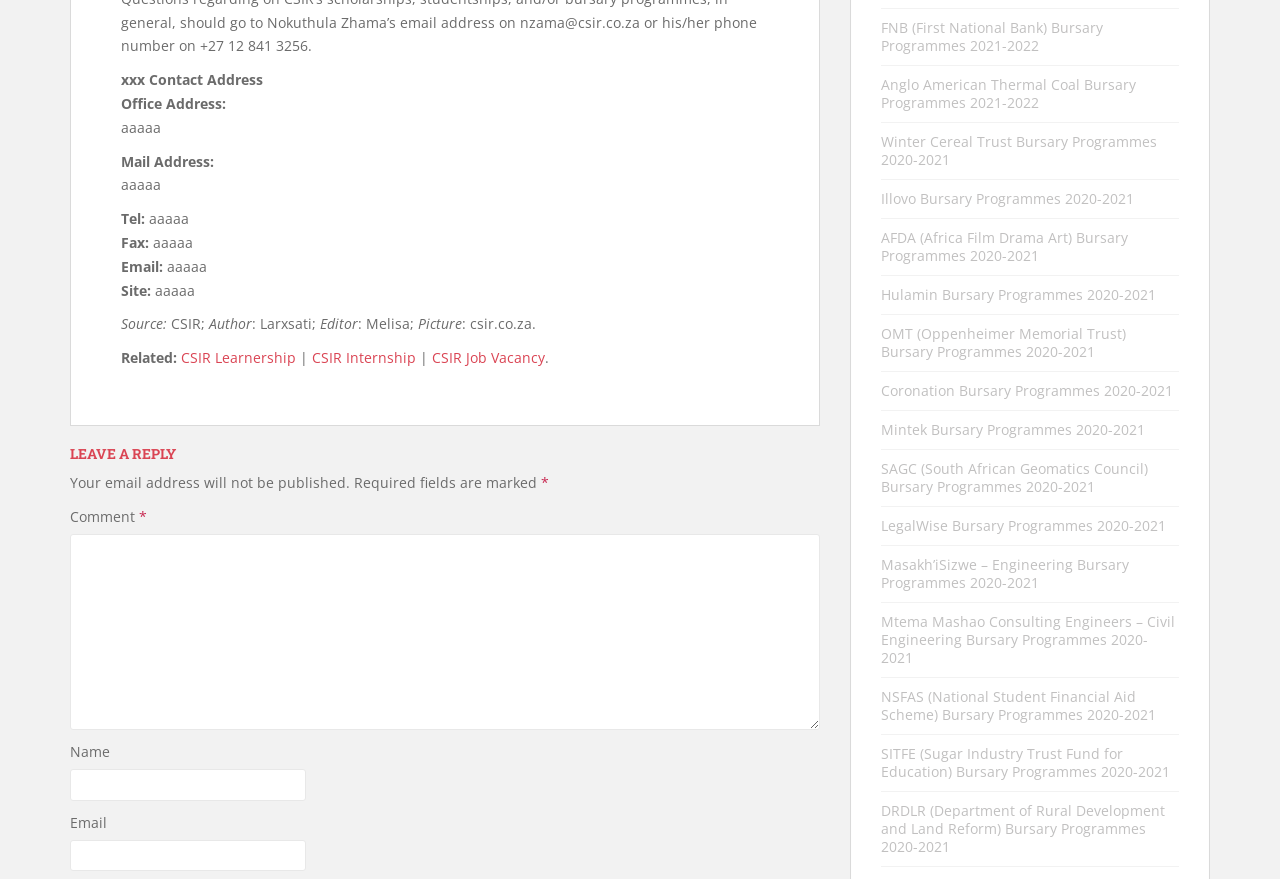For the element described, predict the bounding box coordinates as (top-left x, top-left y, bottom-right x, bottom-right y). All values should be between 0 and 1. Element description: Illovo Bursary Programmes 2020-2021

[0.688, 0.215, 0.886, 0.236]